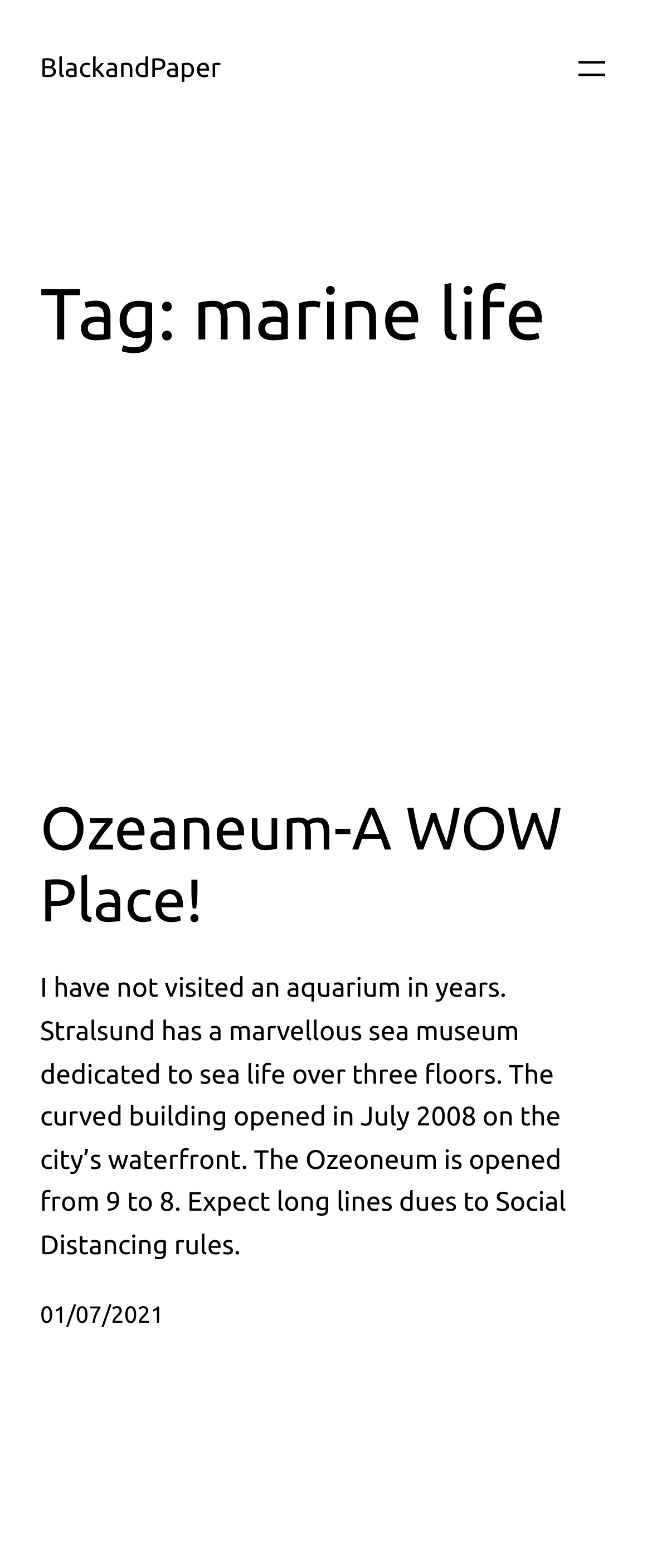What is the headline of the webpage?

Tag: marine life